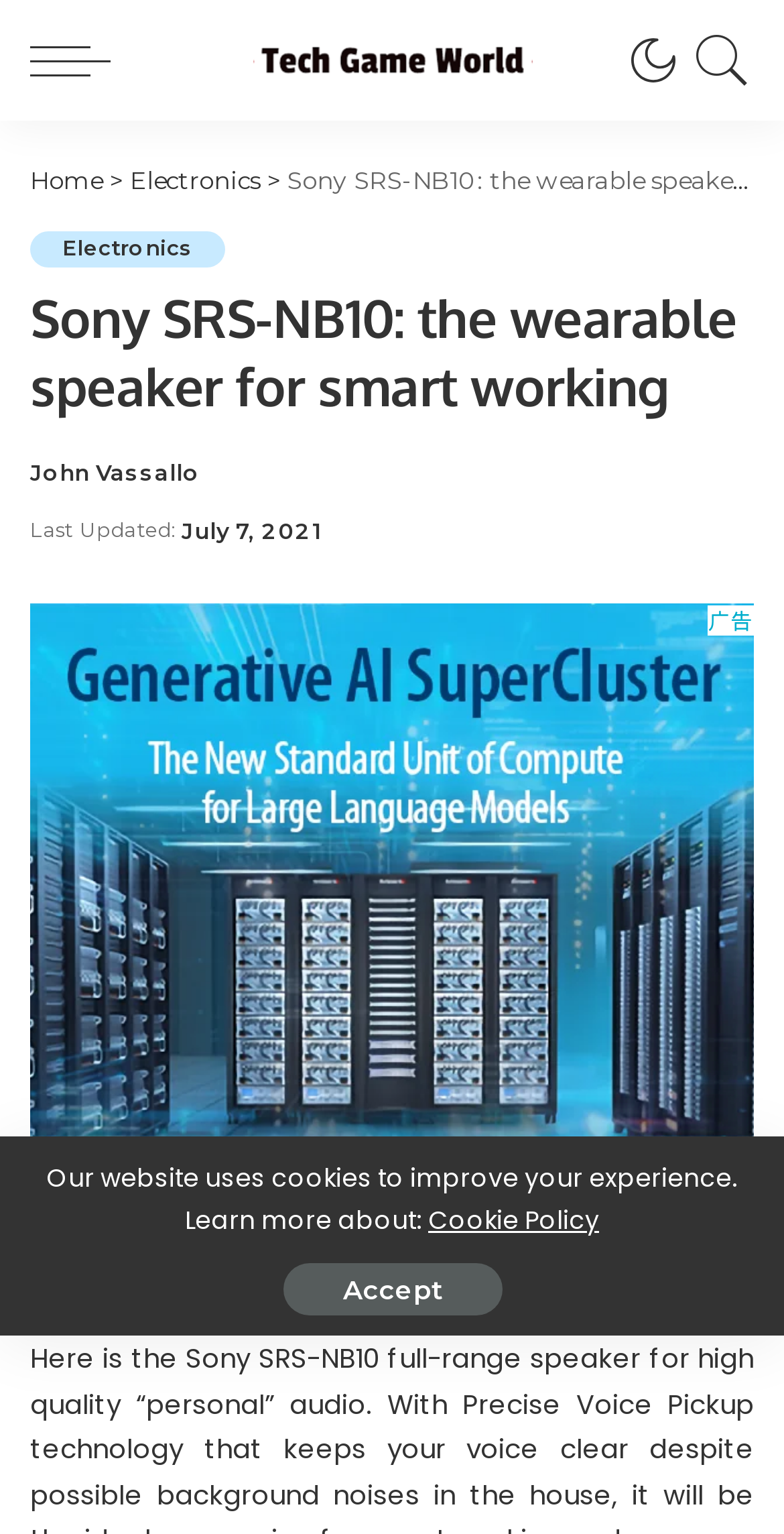Please find the bounding box coordinates in the format (top-left x, top-left y, bottom-right x, bottom-right y) for the given element description. Ensure the coordinates are floating point numbers between 0 and 1. Description: title="Search"

[0.862, 0.0, 0.962, 0.079]